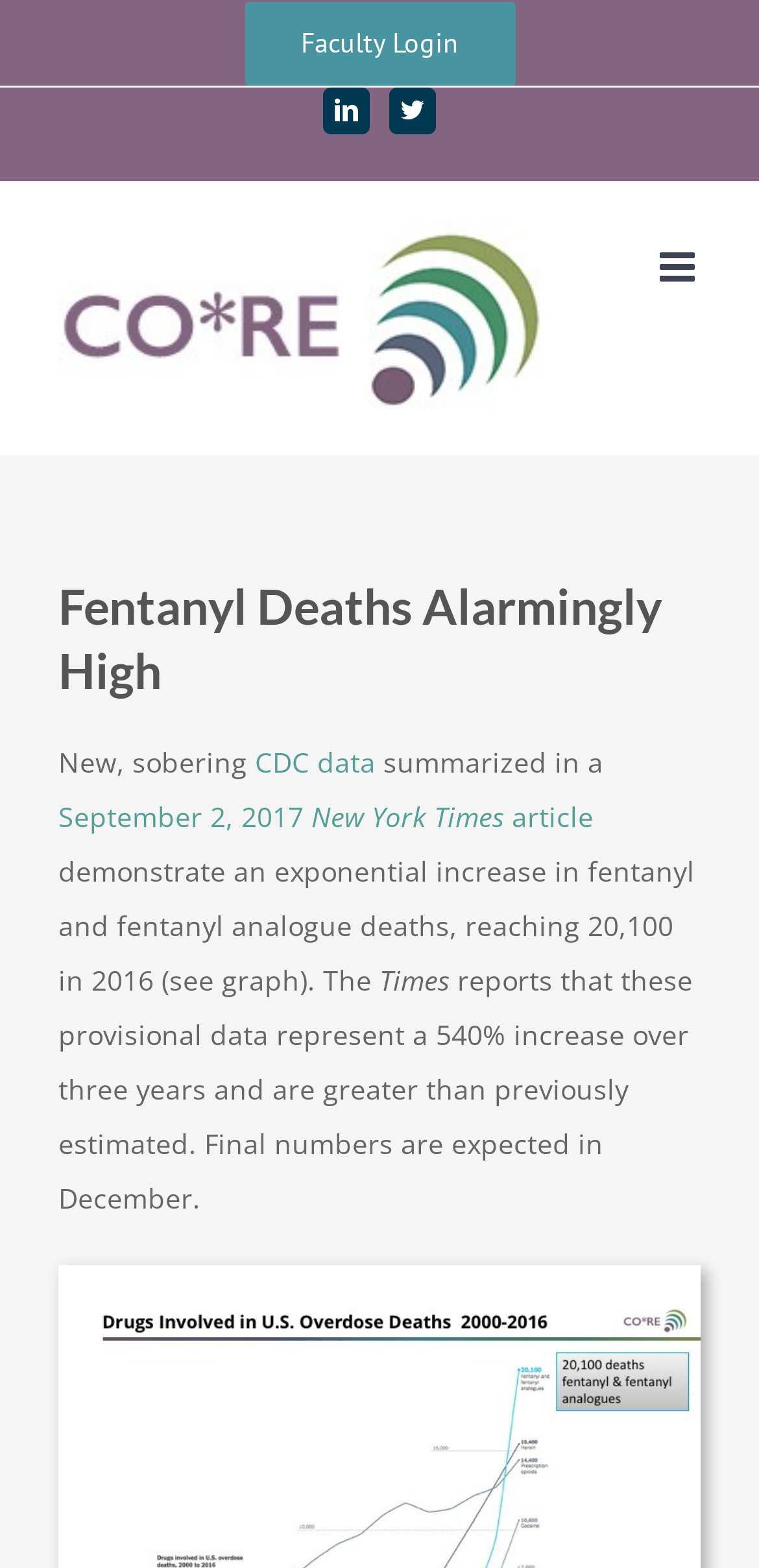Identify the bounding box for the described UI element: "Go to Top".

[0.695, 0.732, 0.808, 0.787]